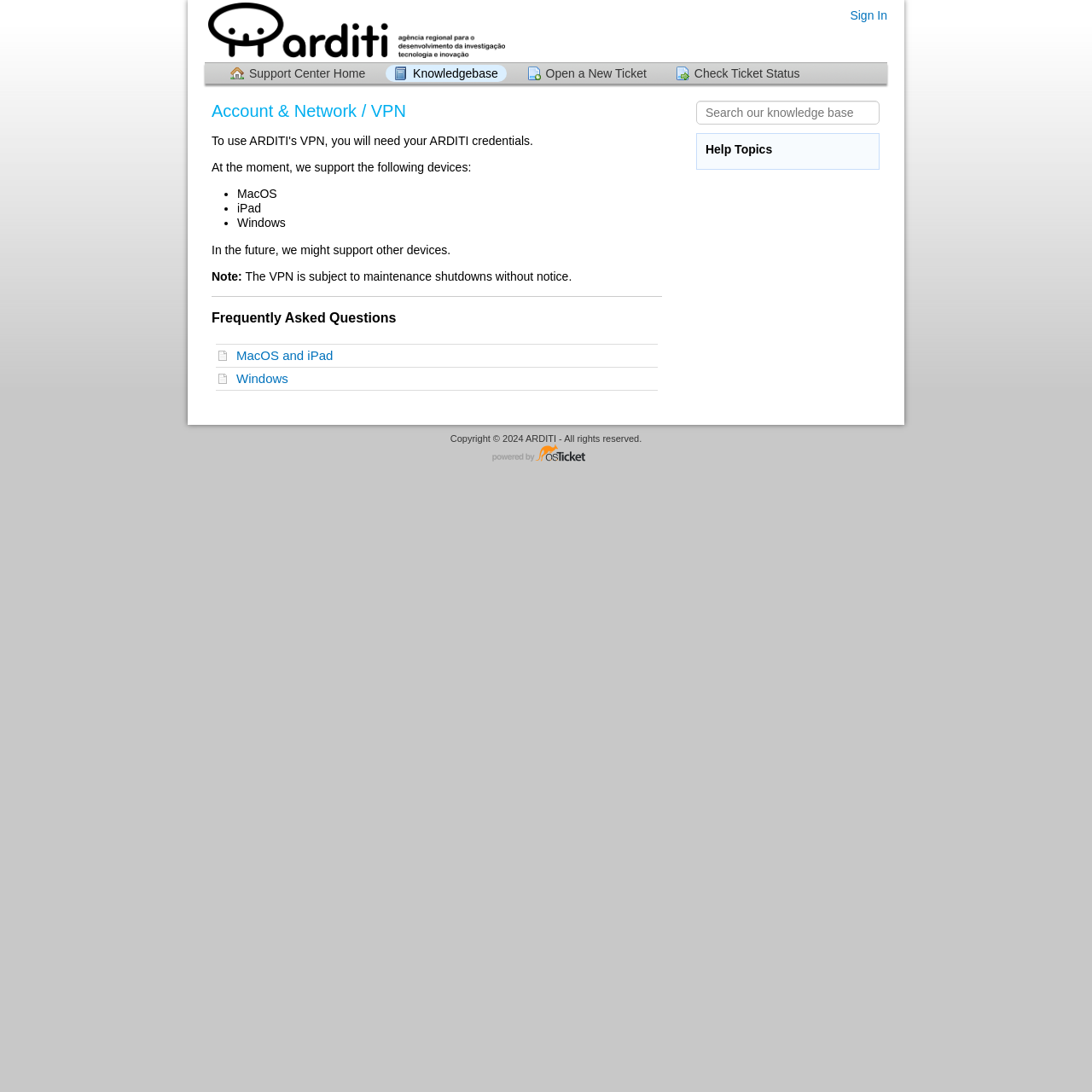Identify and provide the bounding box for the element described by: "parent_node: Sign In title="Support Center"".

[0.188, 0.0, 0.462, 0.055]